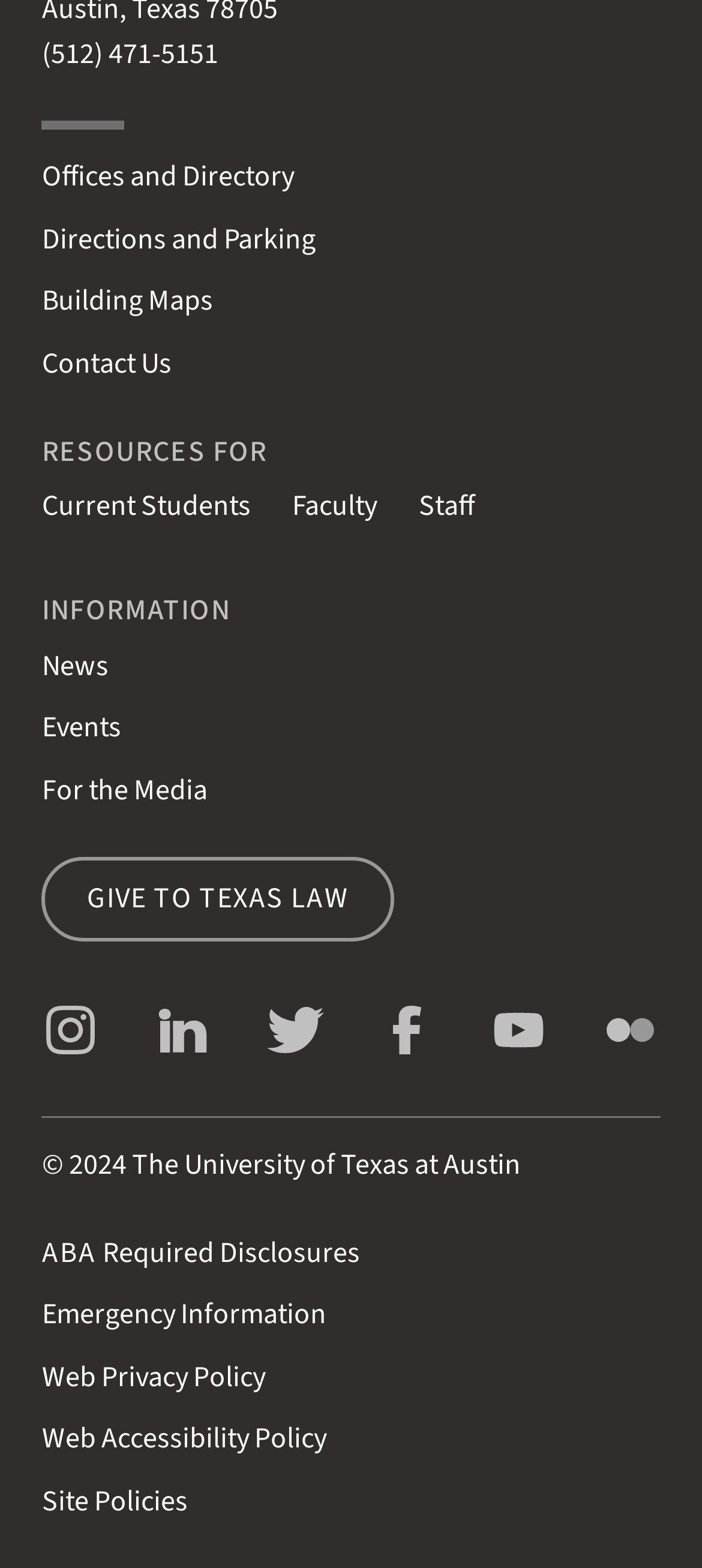Determine the bounding box coordinates of the clickable region to execute the instruction: "Click on Offices and Directory". The coordinates should be four float numbers between 0 and 1, denoted as [left, top, right, bottom].

[0.059, 0.1, 0.418, 0.125]